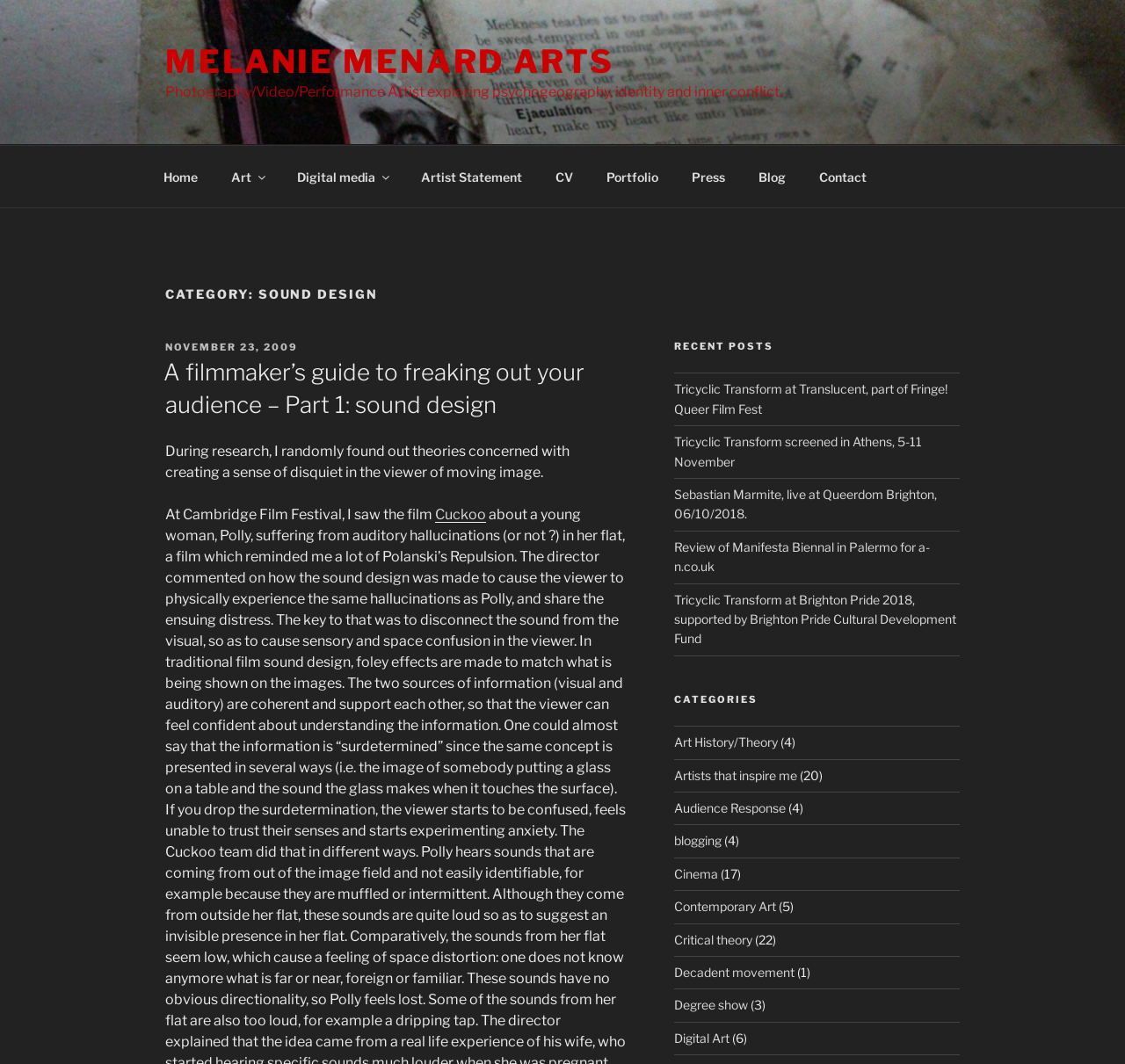Locate the bounding box coordinates of the element you need to click to accomplish the task described by this instruction: "Check the 'Recent Posts' section".

[0.599, 0.32, 0.853, 0.332]